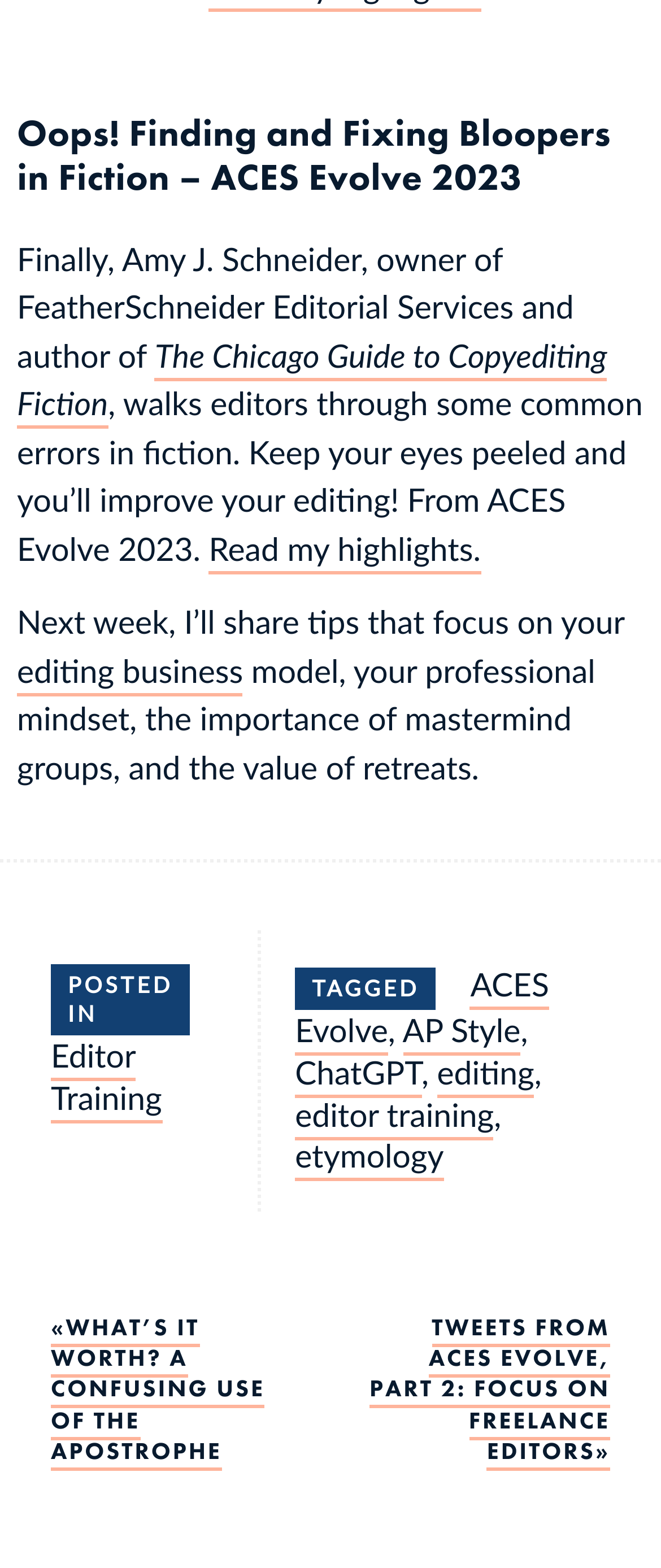Pinpoint the bounding box coordinates of the clickable area needed to execute the instruction: "Read the article about The Chicago Guide to Copyediting Fiction". The coordinates should be specified as four float numbers between 0 and 1, i.e., [left, top, right, bottom].

[0.026, 0.212, 0.918, 0.274]